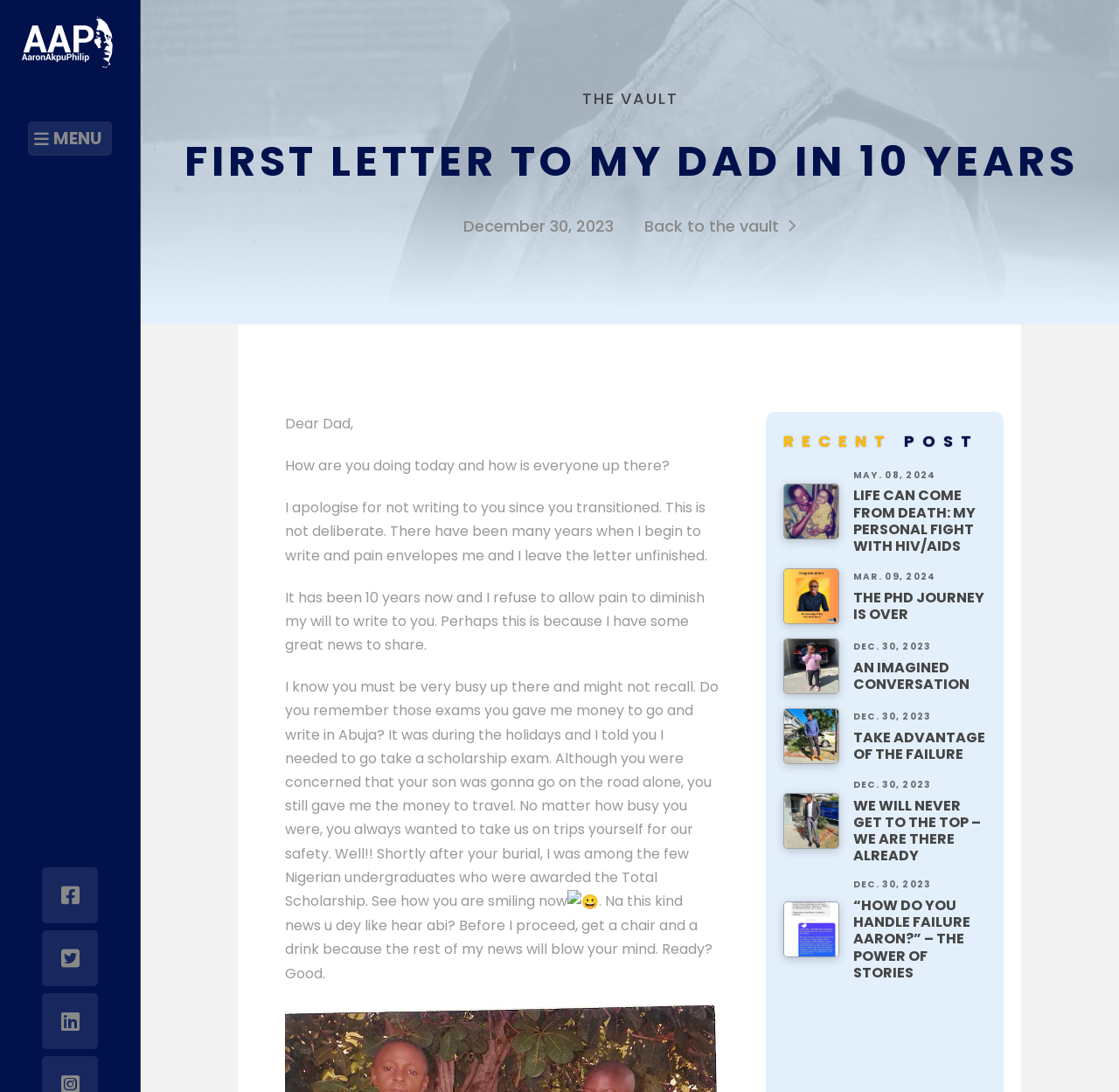Identify the bounding box for the UI element described as: "Back to the vault". The coordinates should be four float numbers between 0 and 1, i.e., [left, top, right, bottom].

[0.575, 0.197, 0.711, 0.217]